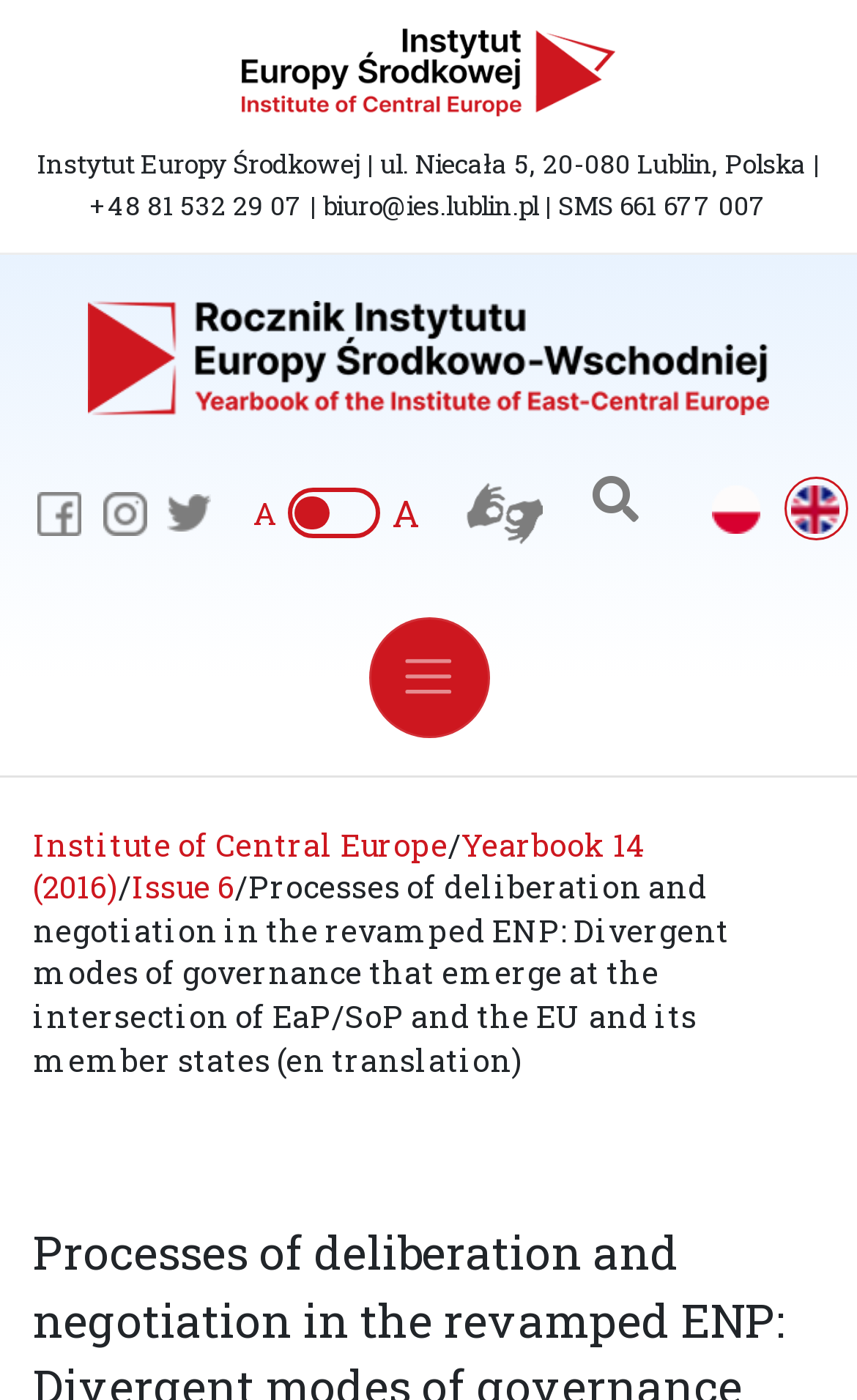Identify the bounding box of the UI component described as: "Issue 6".

[0.154, 0.619, 0.274, 0.648]